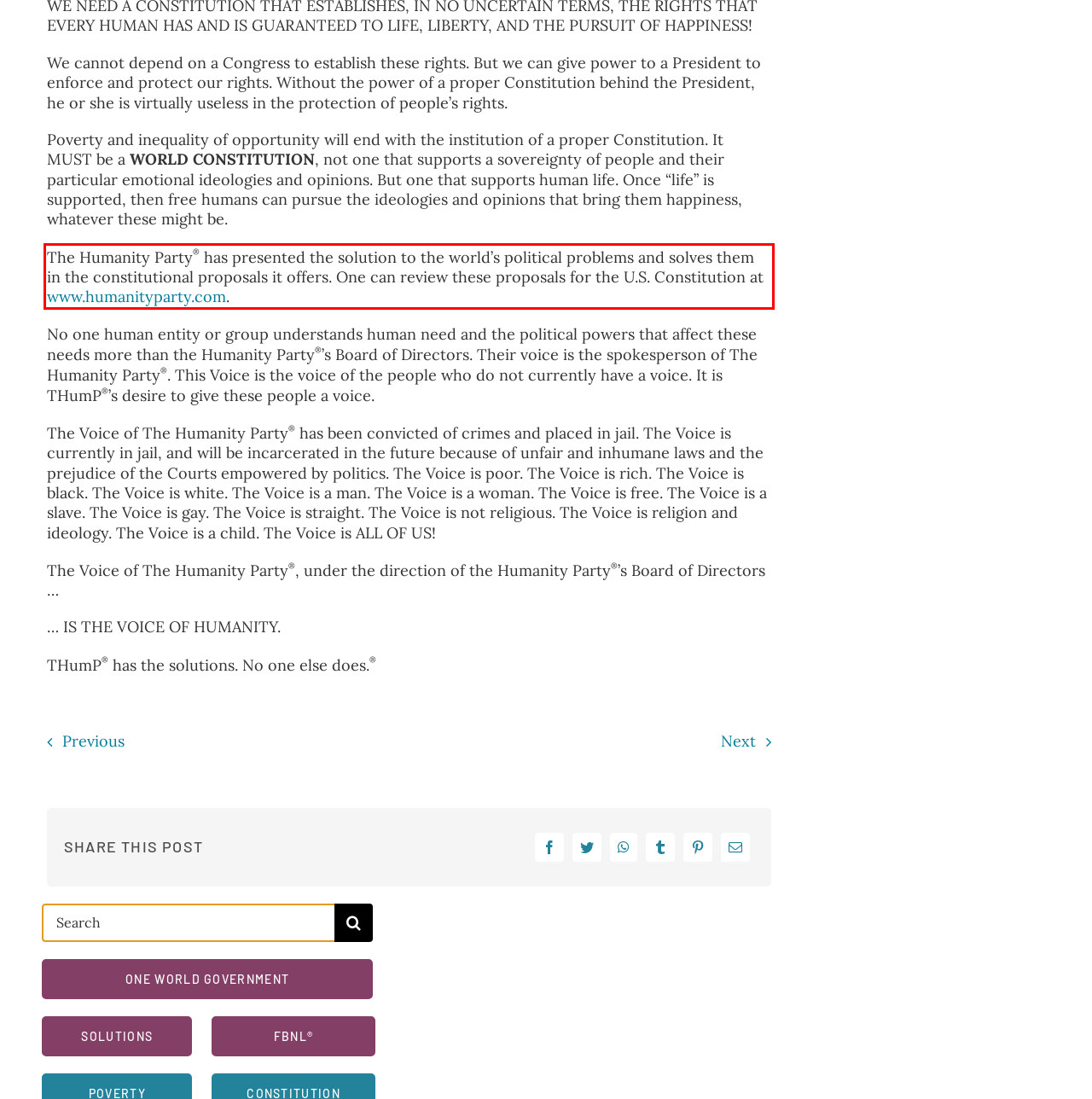View the screenshot of the webpage and identify the UI element surrounded by a red bounding box. Extract the text contained within this red bounding box.

The Humanity Party® has presented the solution to the world’s political problems and solves them in the constitutional proposals it offers. One can review these proposals for the U.S. Constitution at www.humanityparty.com.